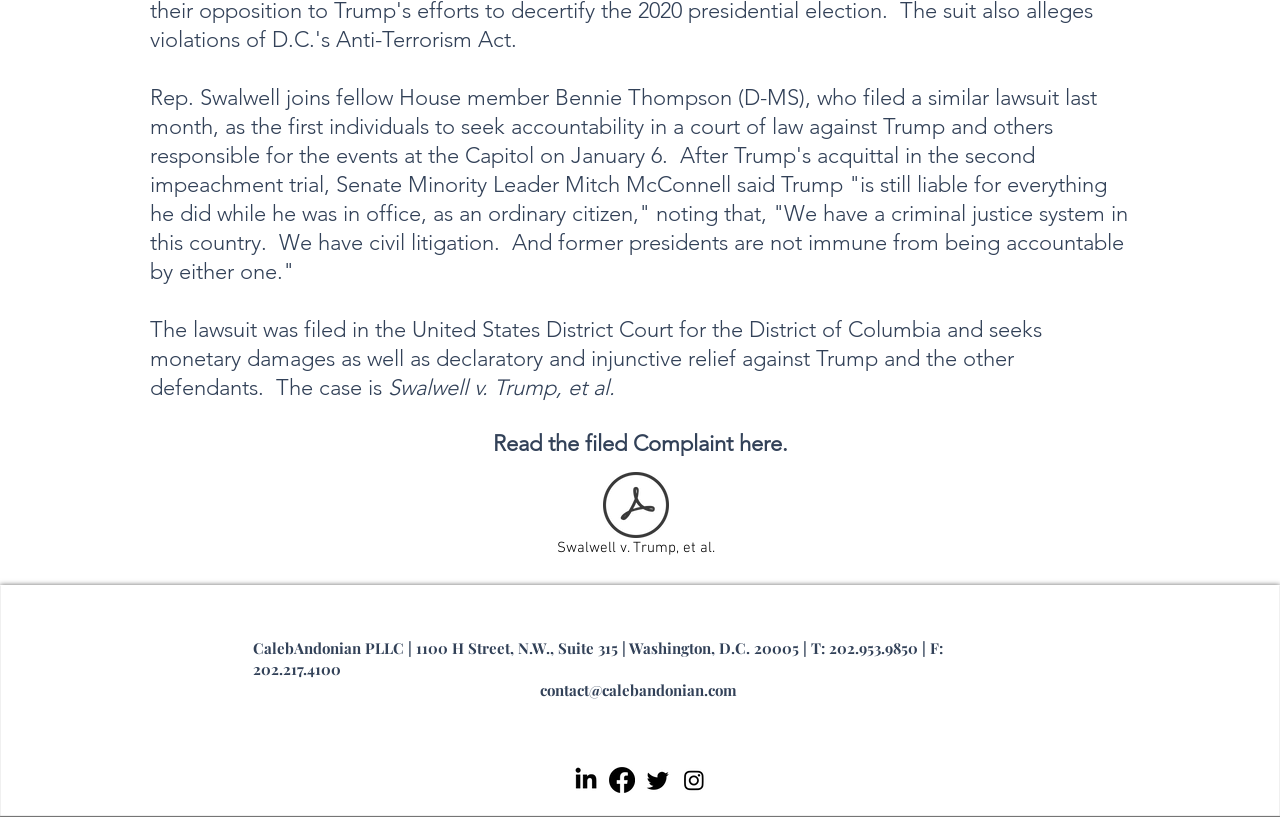Identify the bounding box coordinates for the UI element mentioned here: "Swalwell v. Trump, et al.". Provide the coordinates as four float values between 0 and 1, i.e., [left, top, right, bottom].

[0.375, 0.578, 0.619, 0.69]